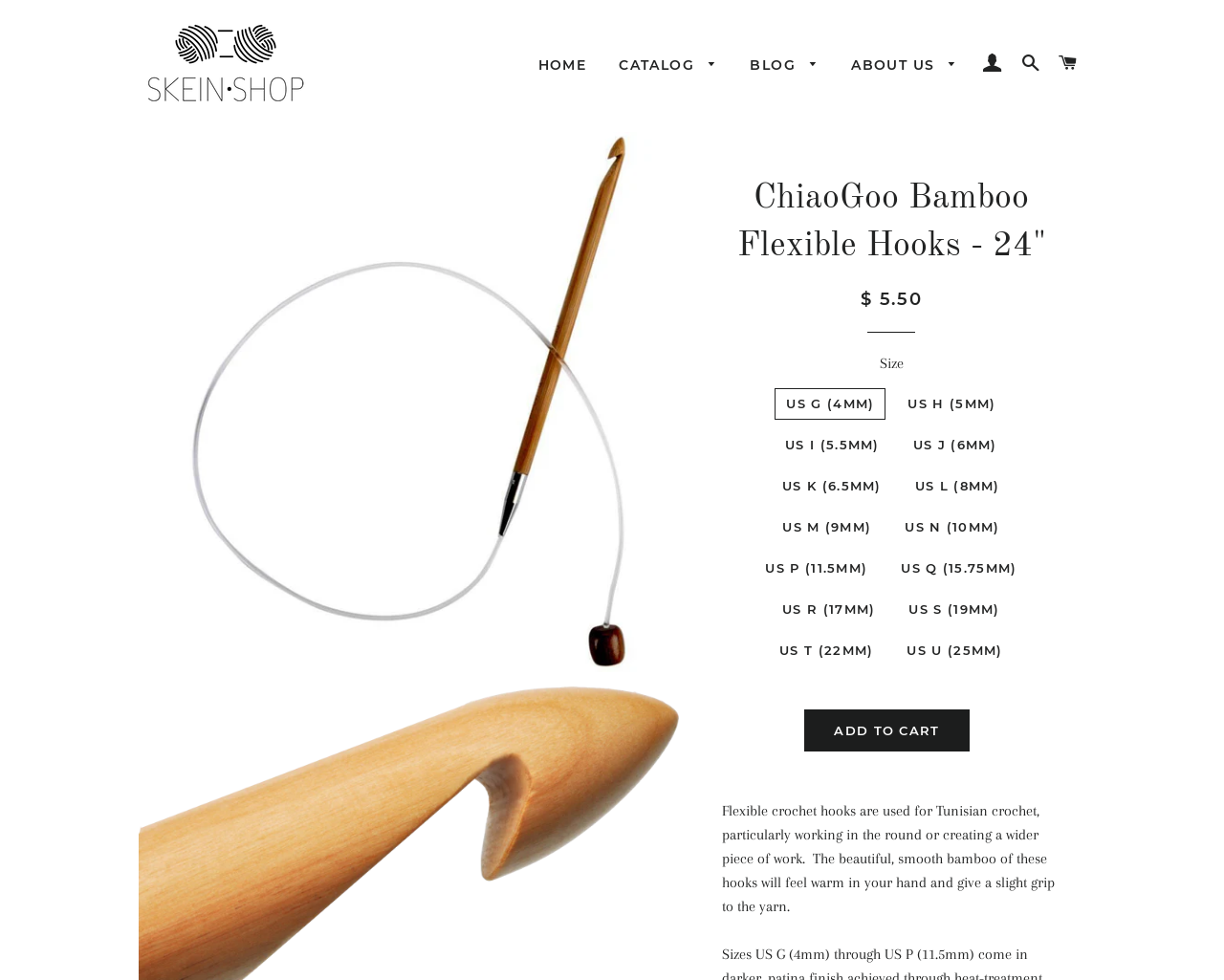Locate the bounding box coordinates of the clickable region to complete the following instruction: "Click the 'HOME' link."

[0.428, 0.042, 0.491, 0.093]